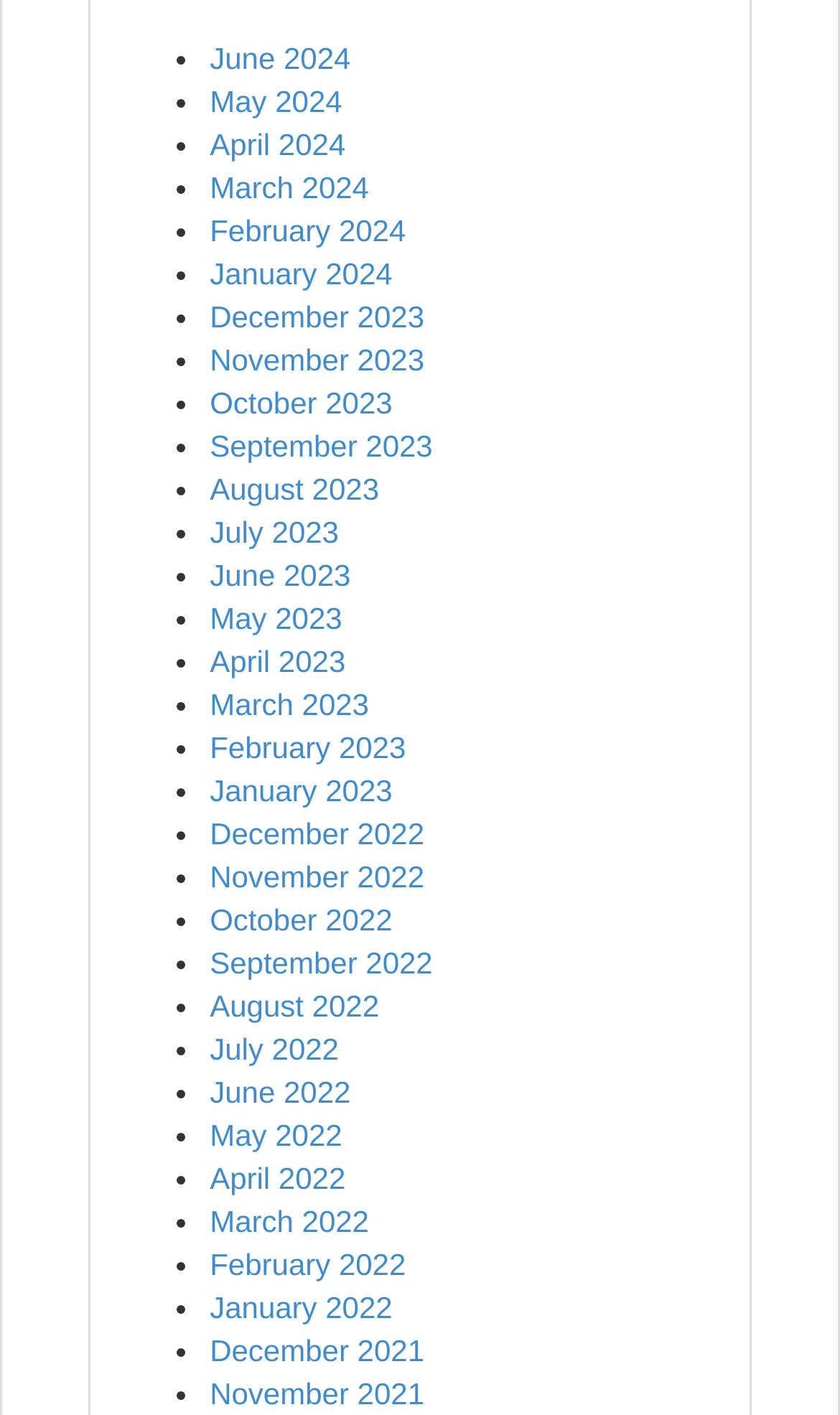Please give the bounding box coordinates of the area that should be clicked to fulfill the following instruction: "View December 2021". The coordinates should be in the format of four float numbers from 0 to 1, i.e., [left, top, right, bottom].

[0.25, 0.941, 0.505, 0.966]